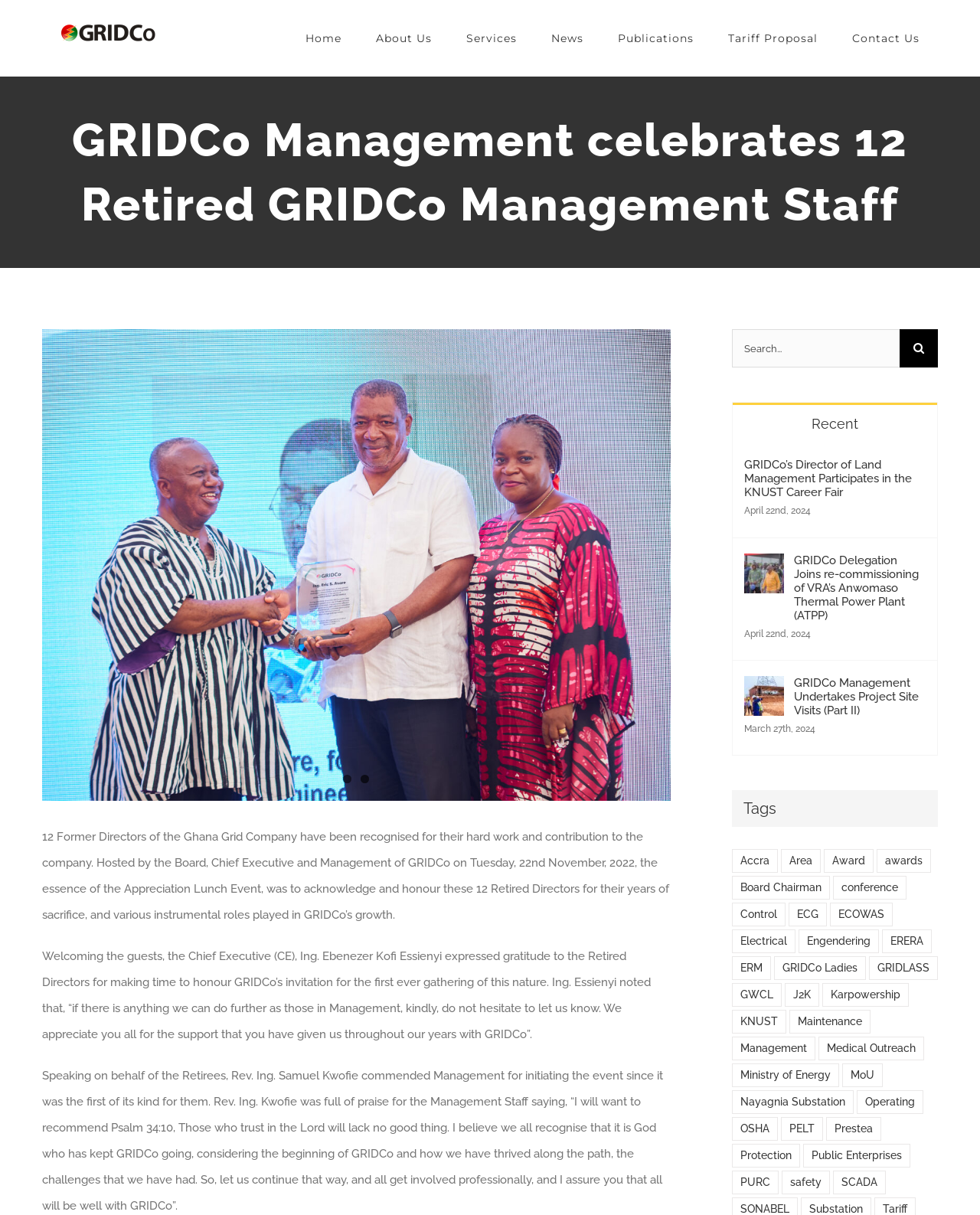Identify the headline of the webpage and generate its text content.

GRIDCo Management celebrates 12 Retired GRIDCo Management Staff